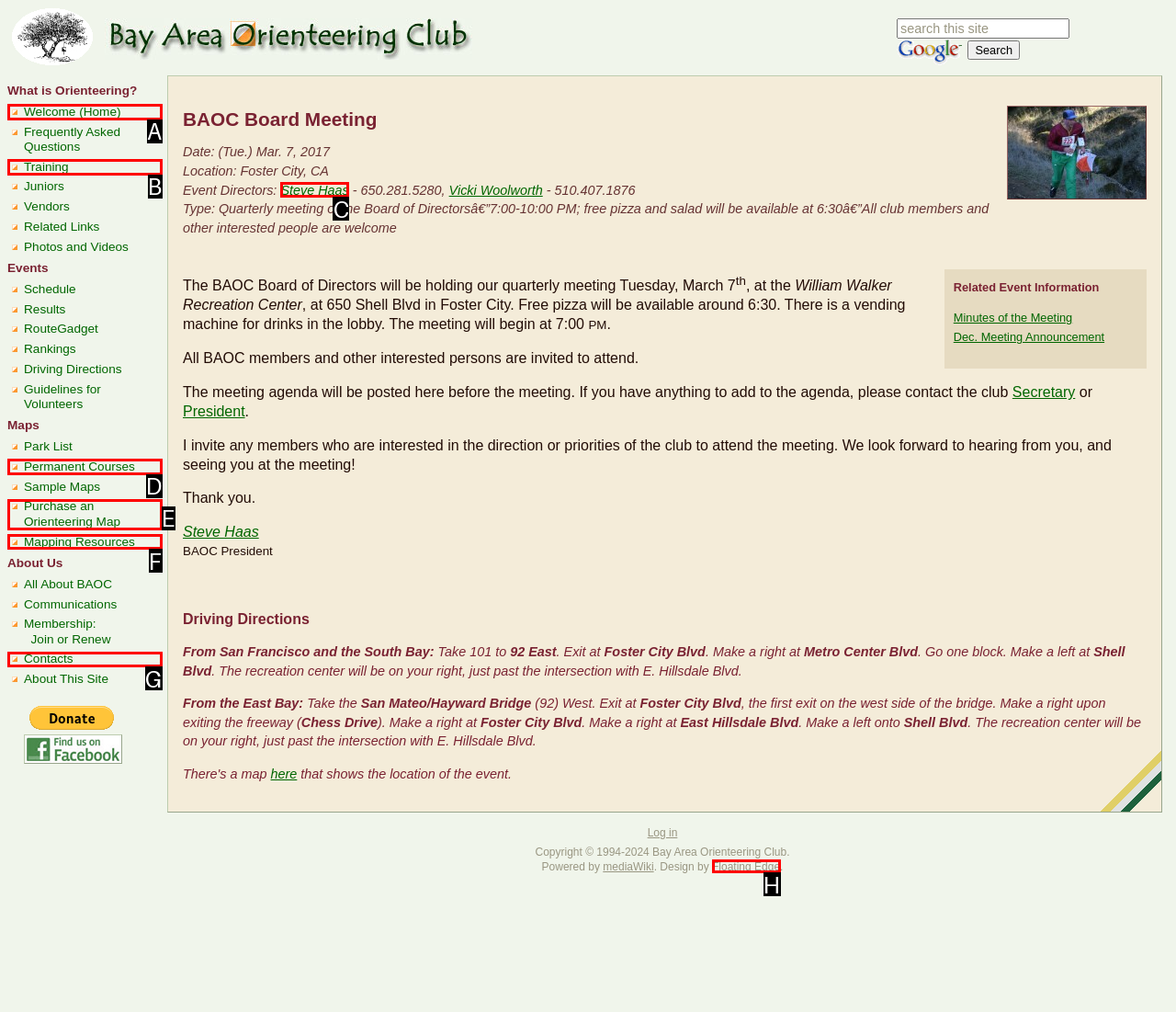Determine which option matches the description: Floating Edge. Answer using the letter of the option.

H